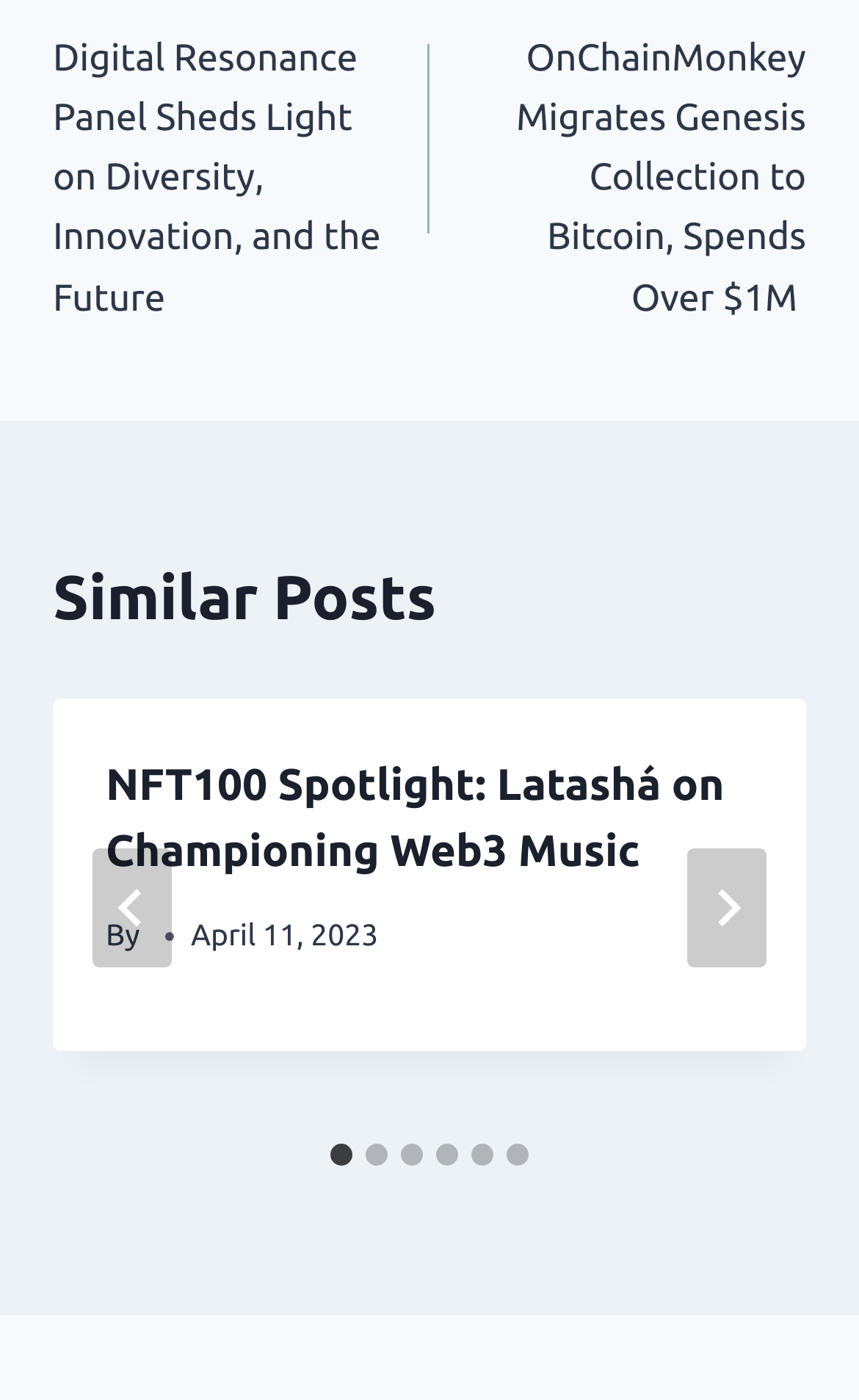Determine the bounding box coordinates for the area that needs to be clicked to fulfill this task: "Go to next slide". The coordinates must be given as four float numbers between 0 and 1, i.e., [left, top, right, bottom].

[0.8, 0.606, 0.892, 0.691]